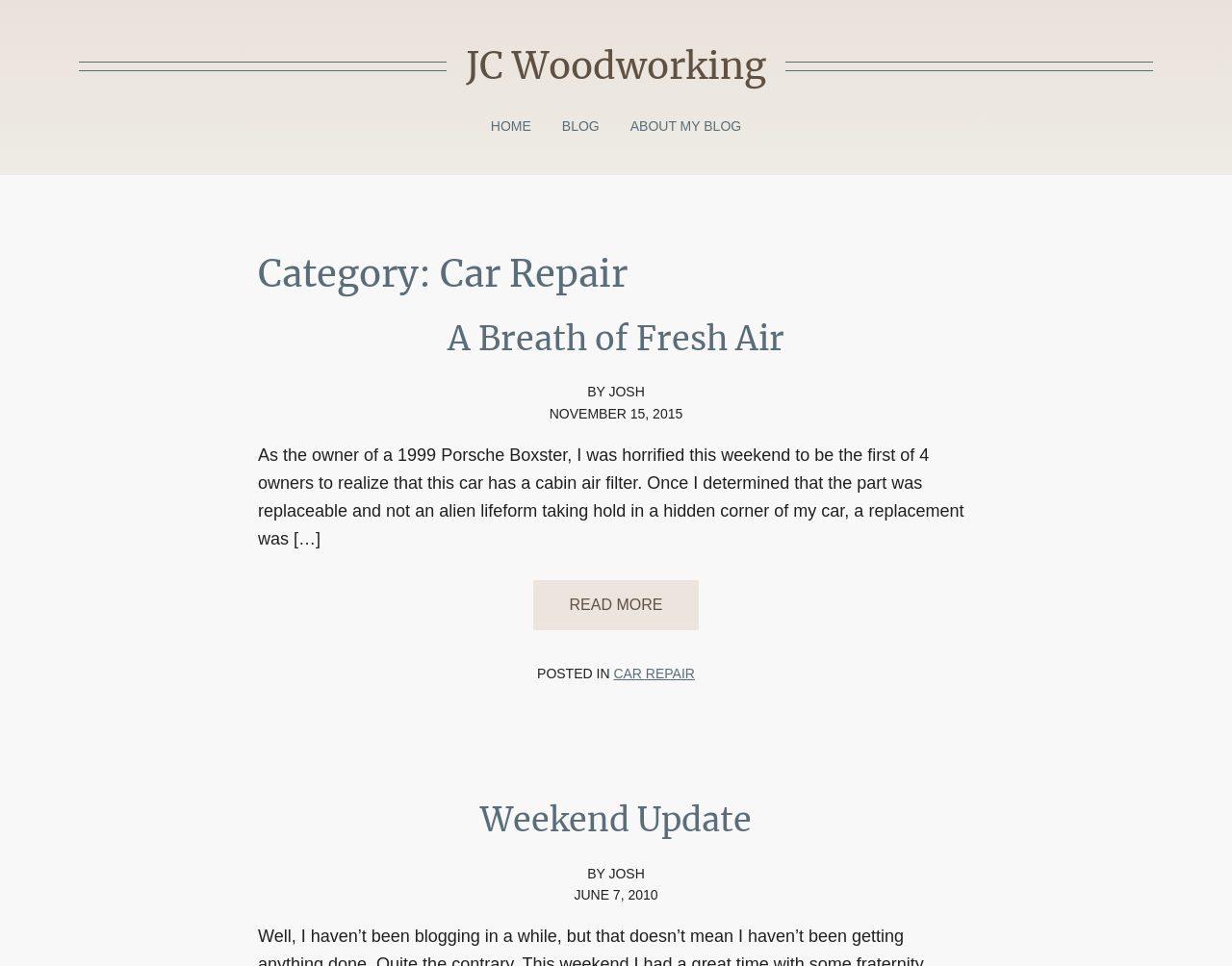Pinpoint the bounding box coordinates of the clickable element needed to complete the instruction: "read more about 'A Breath of Fresh Air'". The coordinates should be provided as four float numbers between 0 and 1: [left, top, right, bottom].

[0.431, 0.599, 0.569, 0.655]